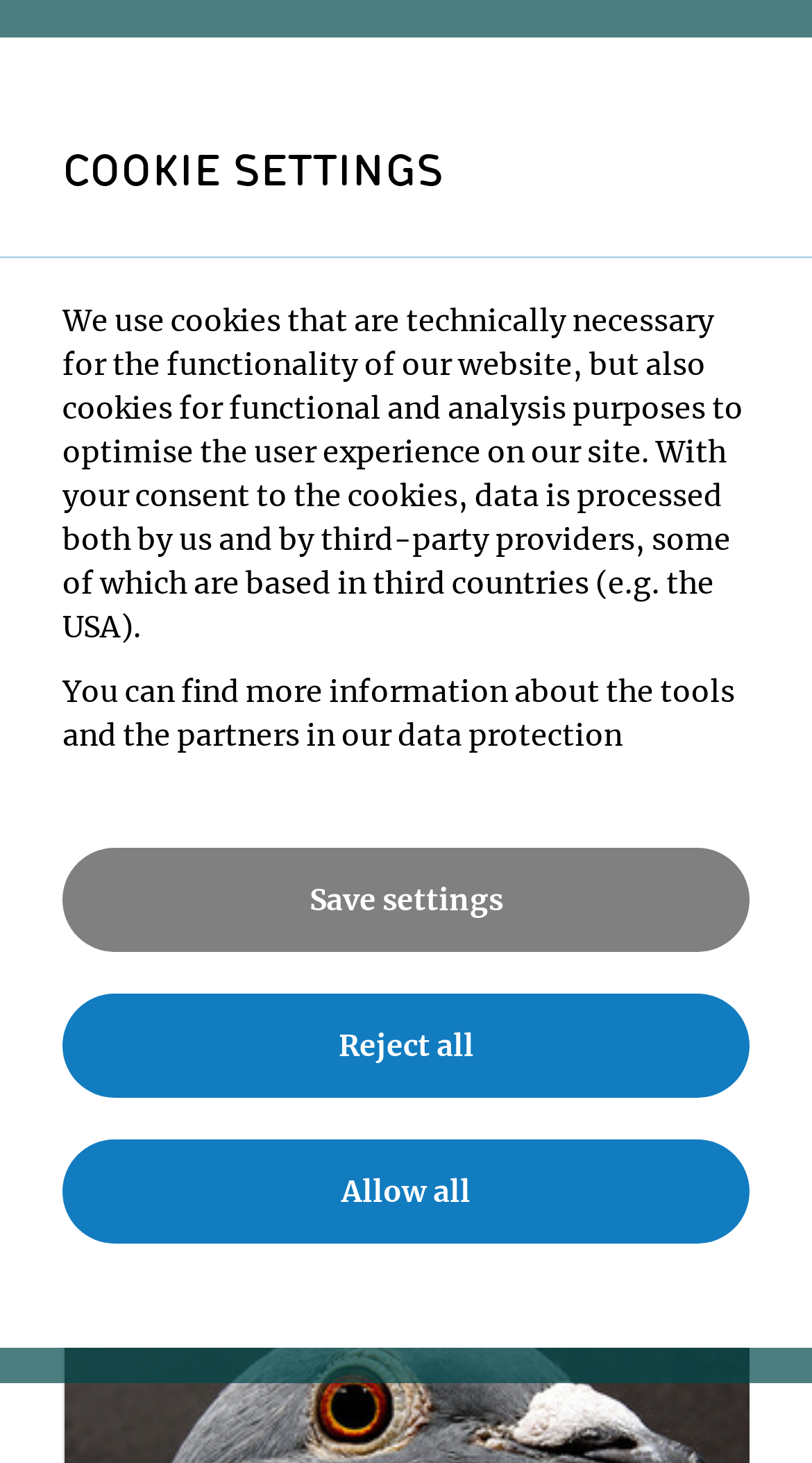What is the title of the article section?
Look at the image and respond to the question as thoroughly as possible.

I found the title of the article section by looking at the heading element that contains the text 'Article'. This element is located above the article title and below the link element.